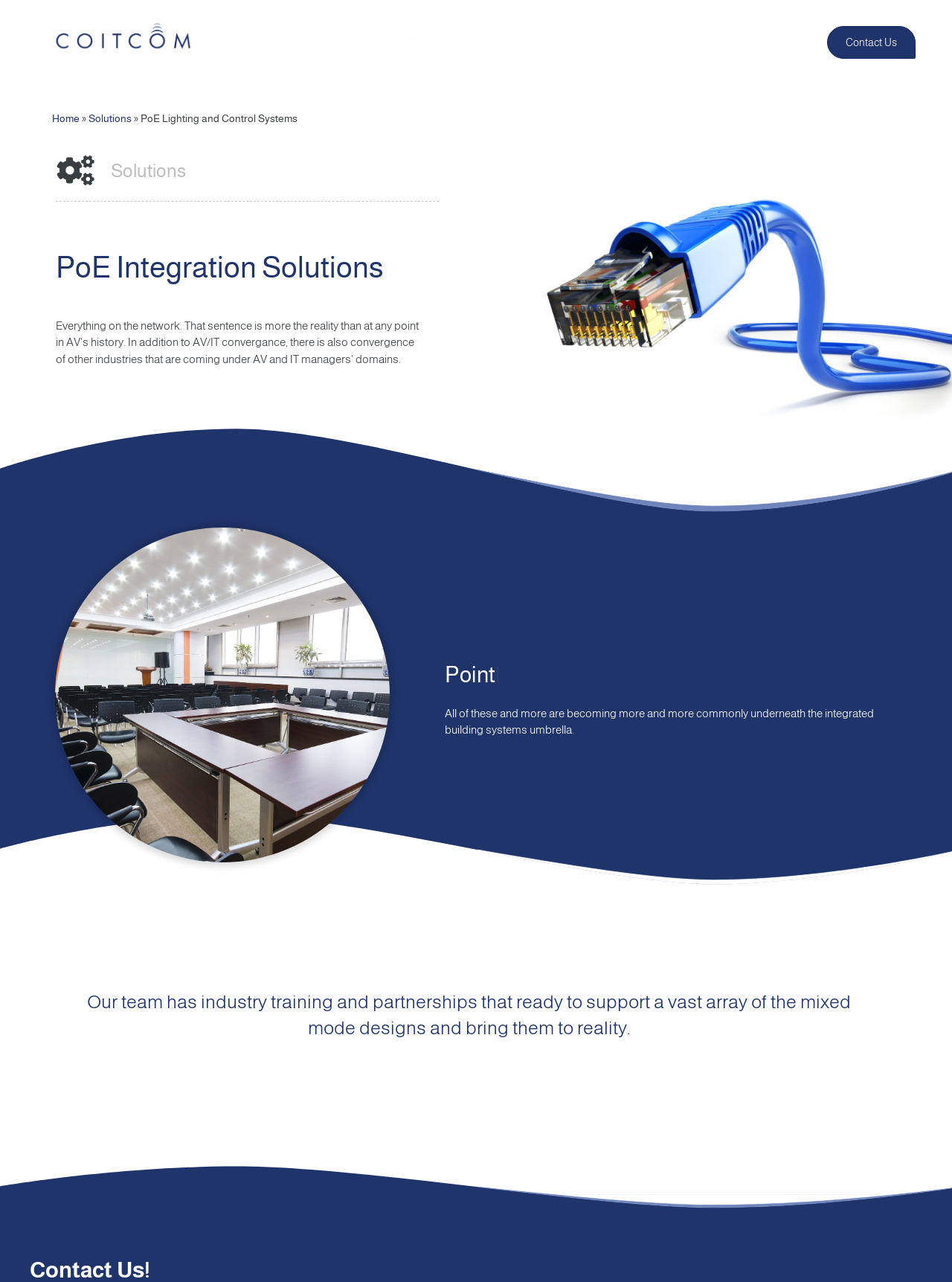Please find and provide the title of the webpage.

PoE Integration Solutions